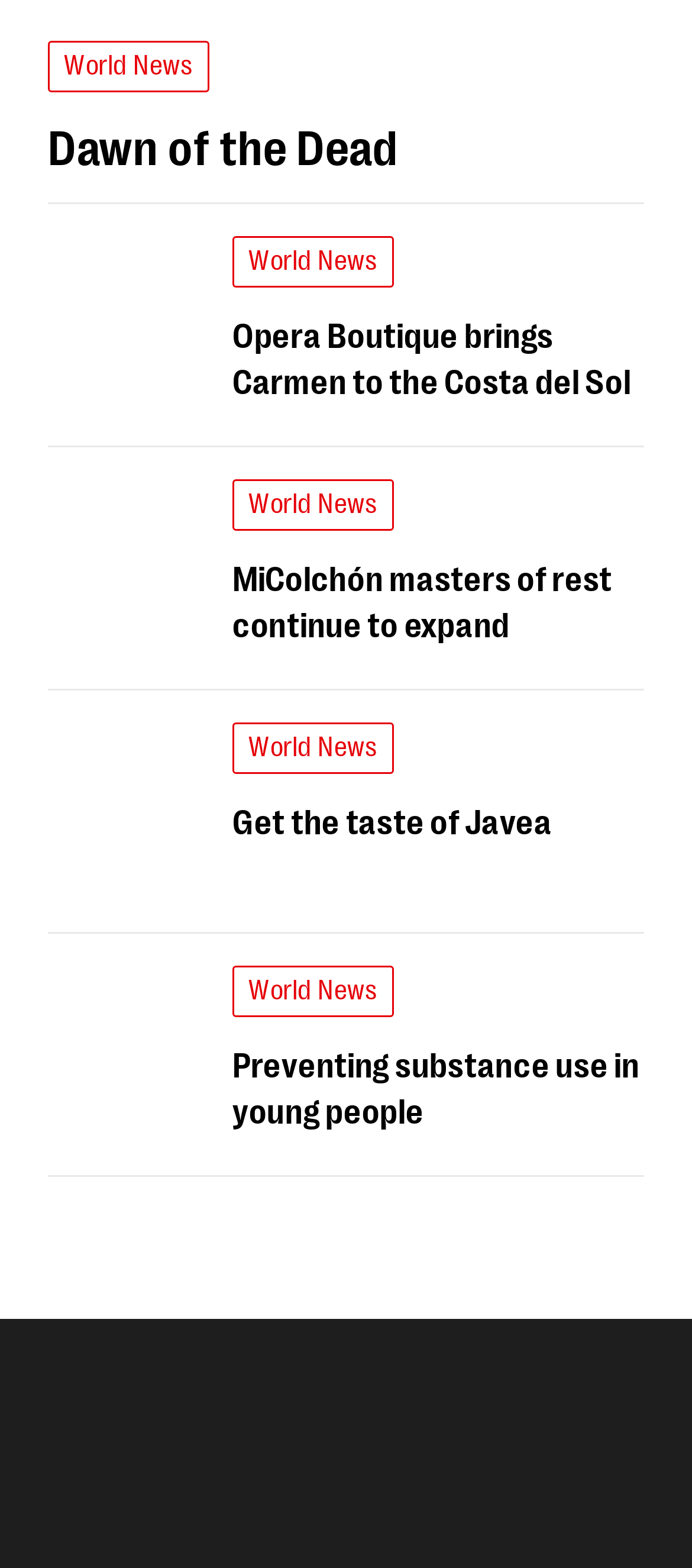Identify the bounding box for the given UI element using the description provided. Coordinates should be in the format (top-left x, top-left y, bottom-right x, bottom-right y) and must be between 0 and 1. Here is the description: alt="Euro Weekly News logo"

[0.069, 0.938, 0.644, 0.959]